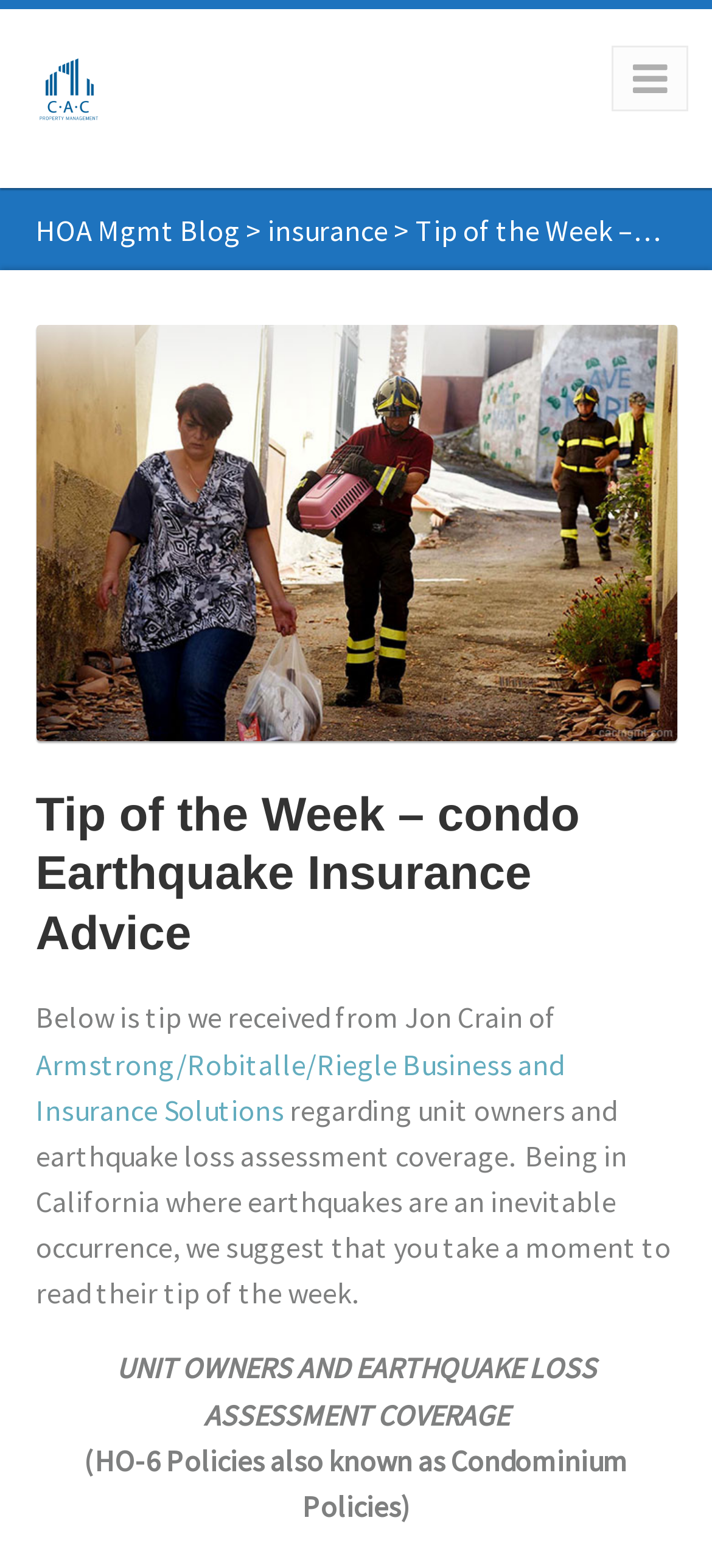What type of policy is mentioned?
Please use the image to provide an in-depth answer to the question.

The webpage mentions HO-6 policies, also known as Condominium Policies, in the text '(HO-6 Policies also known as Condominium Policies)', which suggests that this type of policy is relevant to the discussion of earthquake insurance for condo owners.